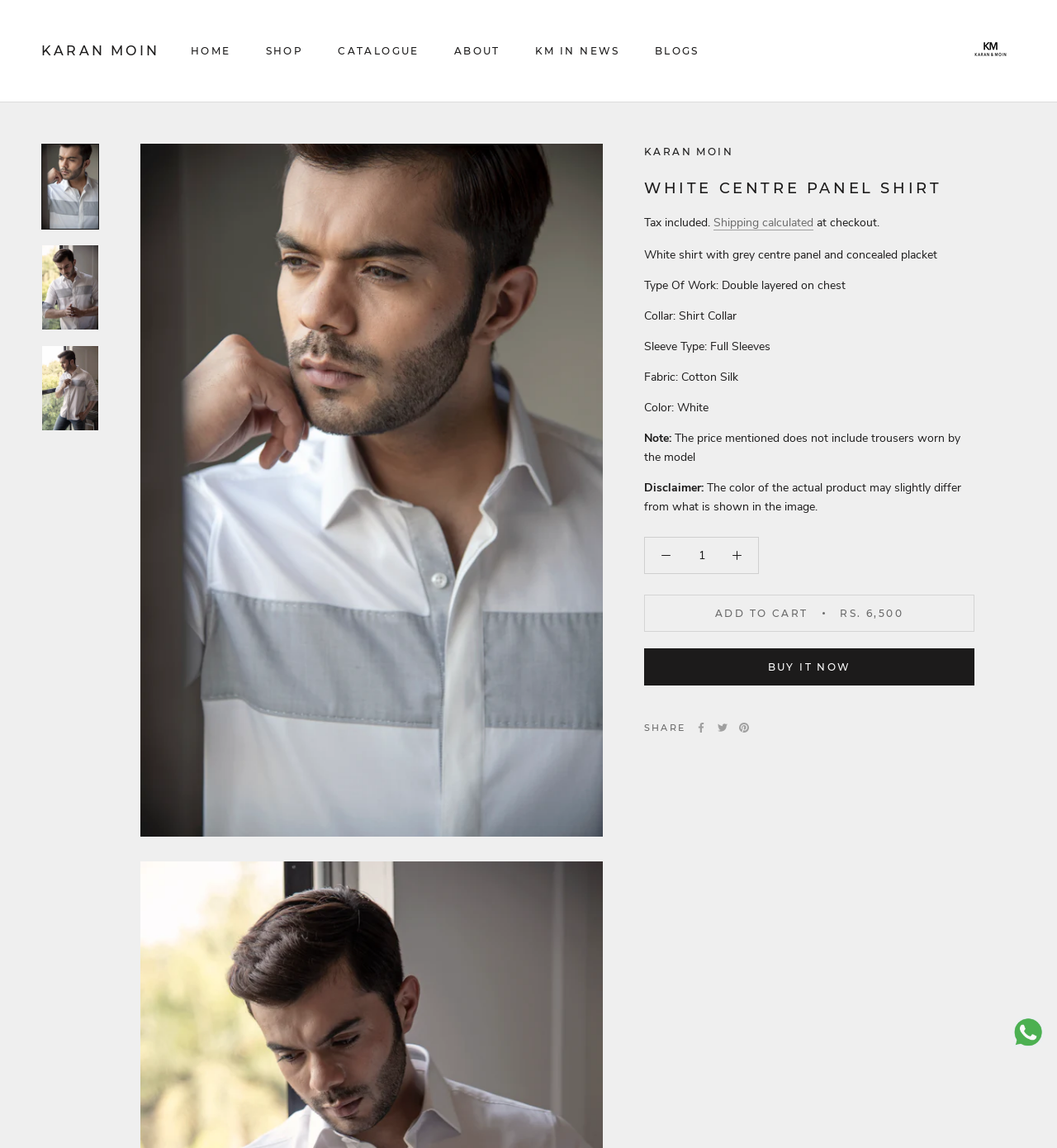Based on the description "RIDA®QUICK Soya", find the bounding box of the specified UI element.

None